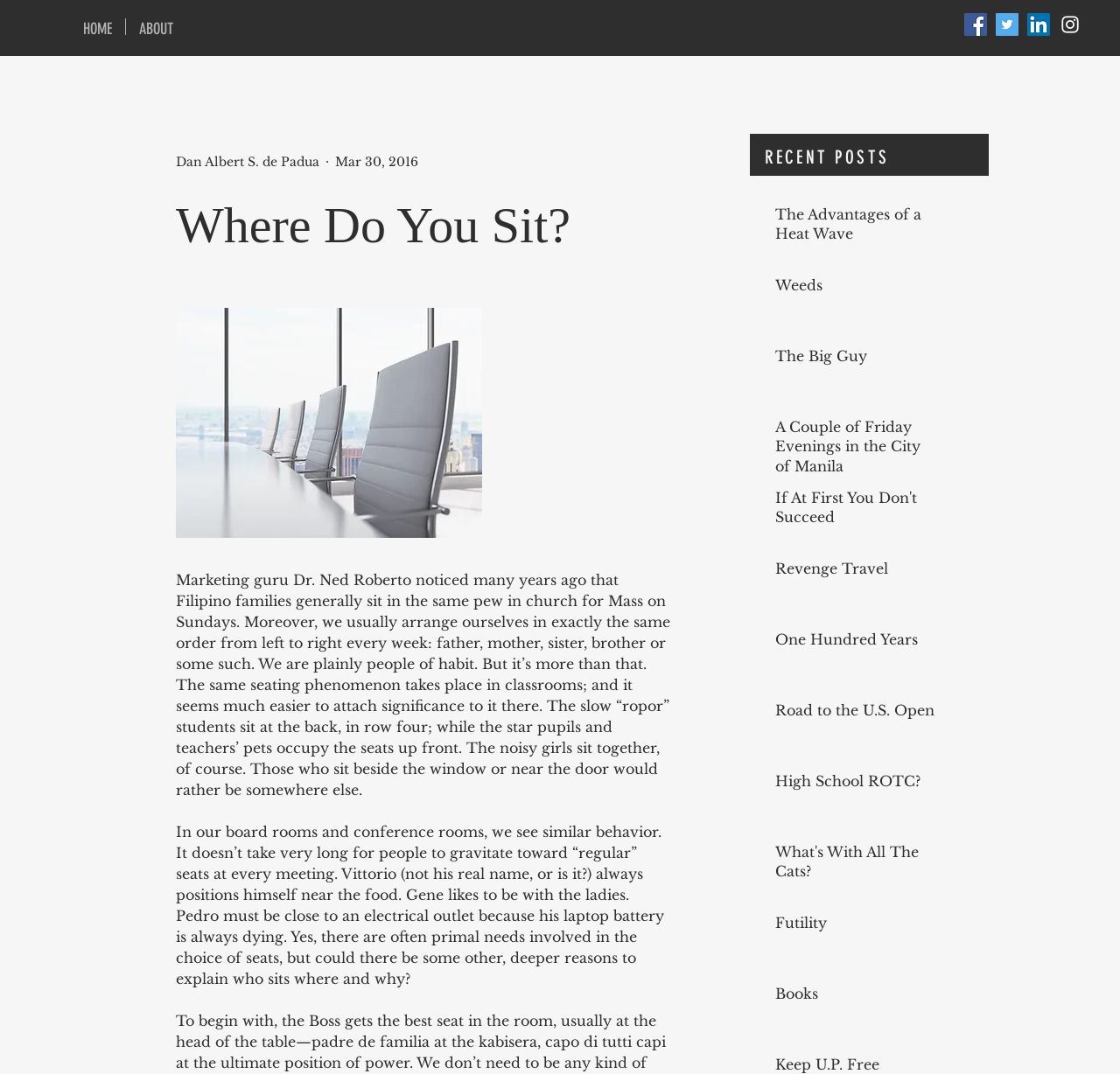Please locate the bounding box coordinates of the element that should be clicked to achieve the given instruction: "Go to the HOME page".

[0.062, 0.017, 0.112, 0.033]